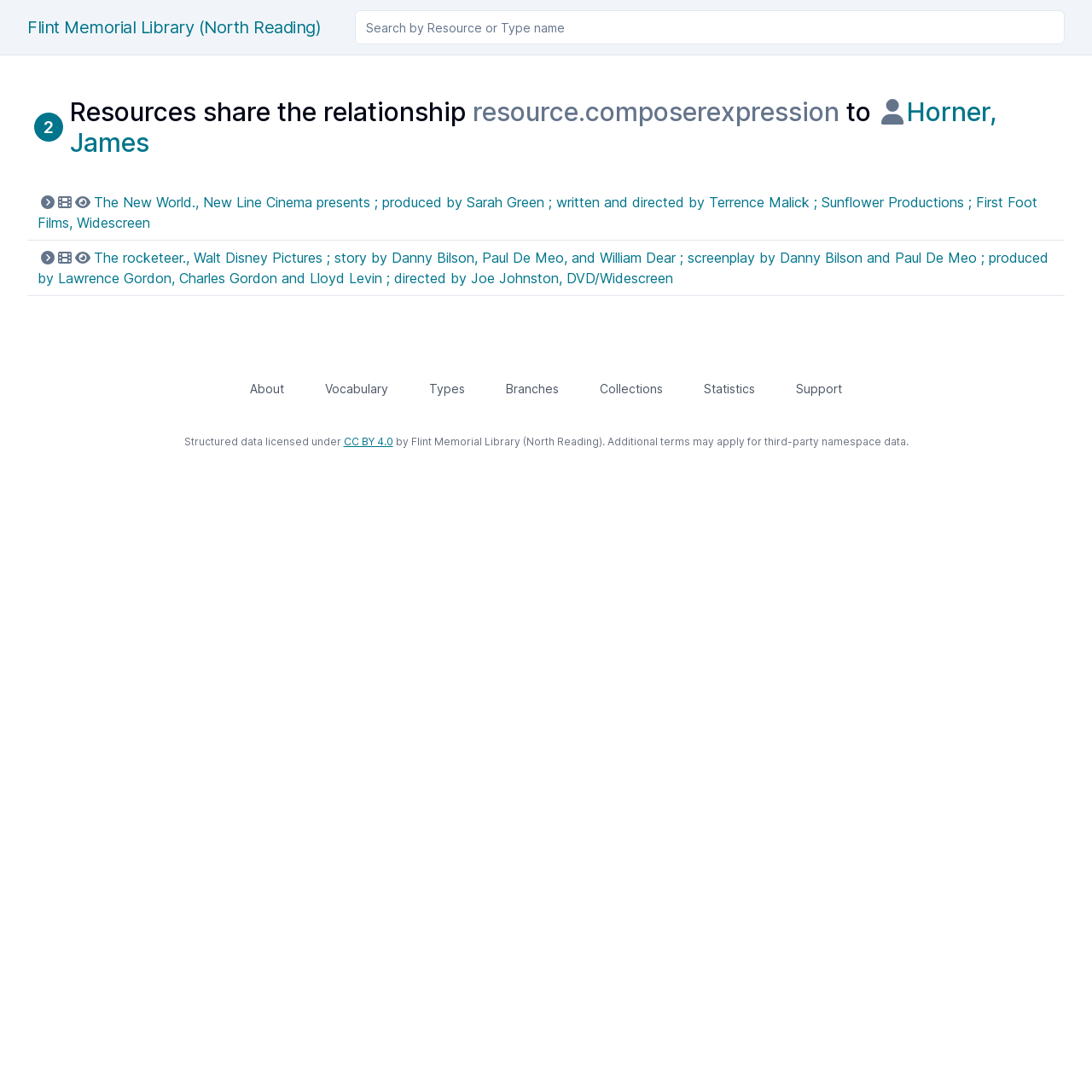Provide a thorough description of the webpage you see.

This webpage appears to be a library catalog or database, specifically focused on the Flint Memorial Library in North Reading. At the top, there is a heading with the library's name, accompanied by a link to the library's page. 

Below the library's heading, there is a search bar that spans most of the width of the page, allowing users to search for resources or type names. 

To the left of the search bar, there is a small text element displaying the number "2". 

Below the search bar, there is a heading that describes the resources shared by a specific composer, James Horner. This heading is accompanied by a link to Horner's page. 

Following this, there are two links to specific resources, "The New World" and "The Rocketeer", which appear to be movie titles. 

At the bottom of the page, there is a footer section that contains a navigation menu with links to various pages, including "About", "Vocabulary", "Types", "Branches", "Collections", "Statistics", and "Support". 

In the footer section, there is also a statement about the licensing of structured data, which is attributed to the Flint Memorial Library and licensed under CC BY 4.0, with additional terms applying to third-party namespace data.